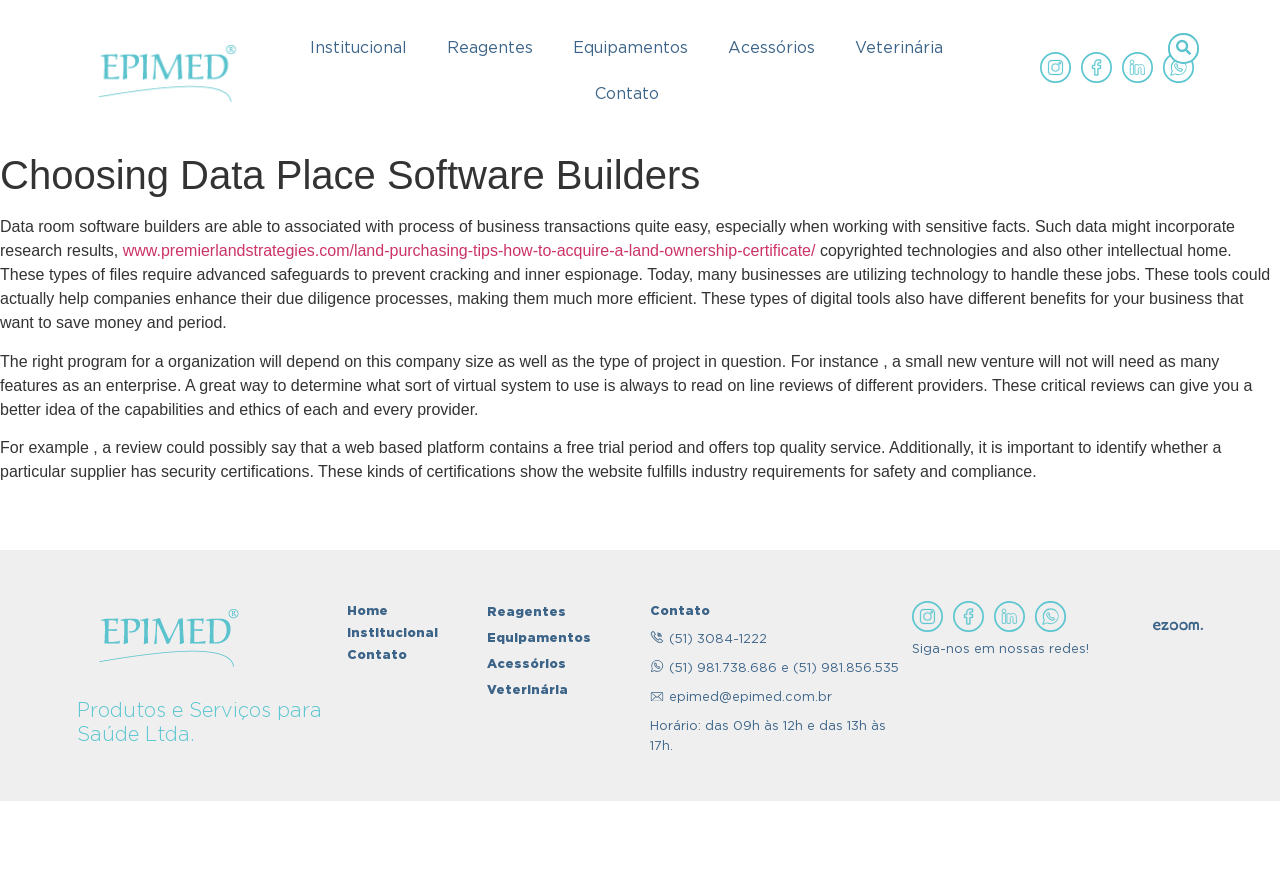Illustrate the webpage with a detailed description.

This webpage is about choosing data place software builders, specifically discussing the importance of data room software in facilitating business transactions, especially when dealing with sensitive information. 

At the top of the page, there are several links to different sections of the website, including "Institucional", "Reagentes", "Equipamentos", "Acessórios", and "Veterinária". On the right side of these links, there is a search bar with a search button. 

Below these links, there is a main section that contains the main content of the webpage. The title "Choosing Data Place Software Builders" is prominently displayed at the top of this section. 

The main content is divided into four paragraphs. The first paragraph explains how data room software builders can facilitate business transactions, especially when dealing with sensitive information. The second paragraph discusses the benefits of using digital tools to enhance due diligence processes. The third paragraph advises on how to choose the right virtual system for a business, considering factors such as company size and project type. The fourth paragraph highlights the importance of security certifications when selecting a provider.

At the bottom of the page, there is a section with links to different parts of the website, including "Home", "Institucional", and "Contato". There is also a section with contact information, including phone numbers and an email address. Additionally, there are links to social media profiles and a statement about the company's business hours.